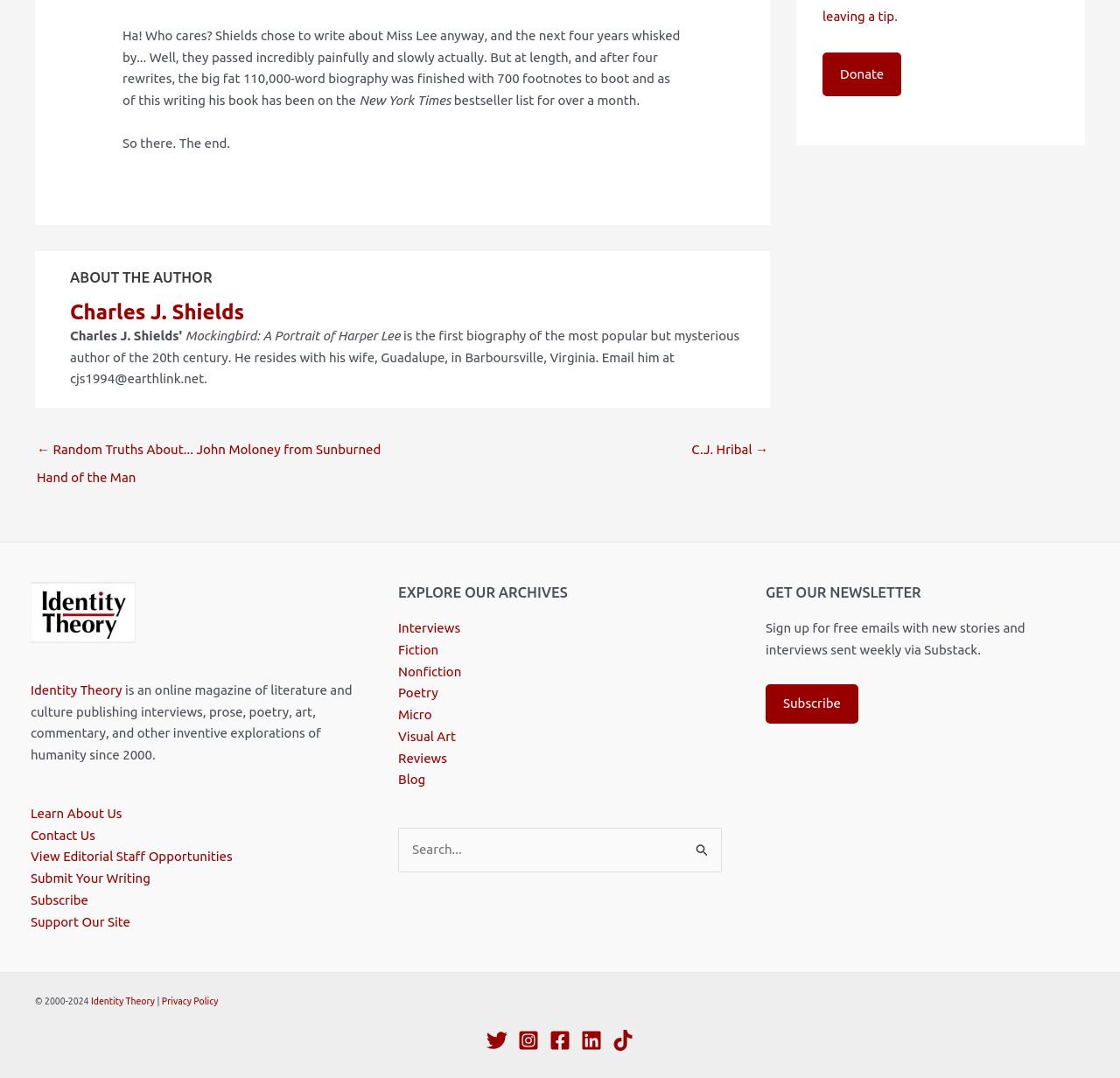Please specify the bounding box coordinates of the clickable region to carry out the following instruction: "View the author's biography". The coordinates should be four float numbers between 0 and 1, in the format [left, top, right, bottom].

[0.062, 0.278, 0.672, 0.302]